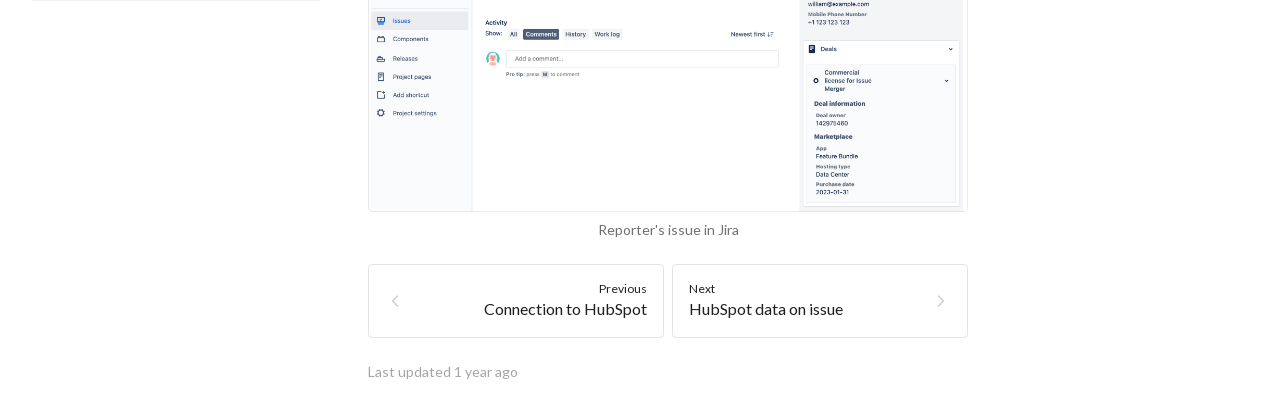Please respond in a single word or phrase: 
What is the purpose of the '1 year ago' text?

To indicate the age of the update